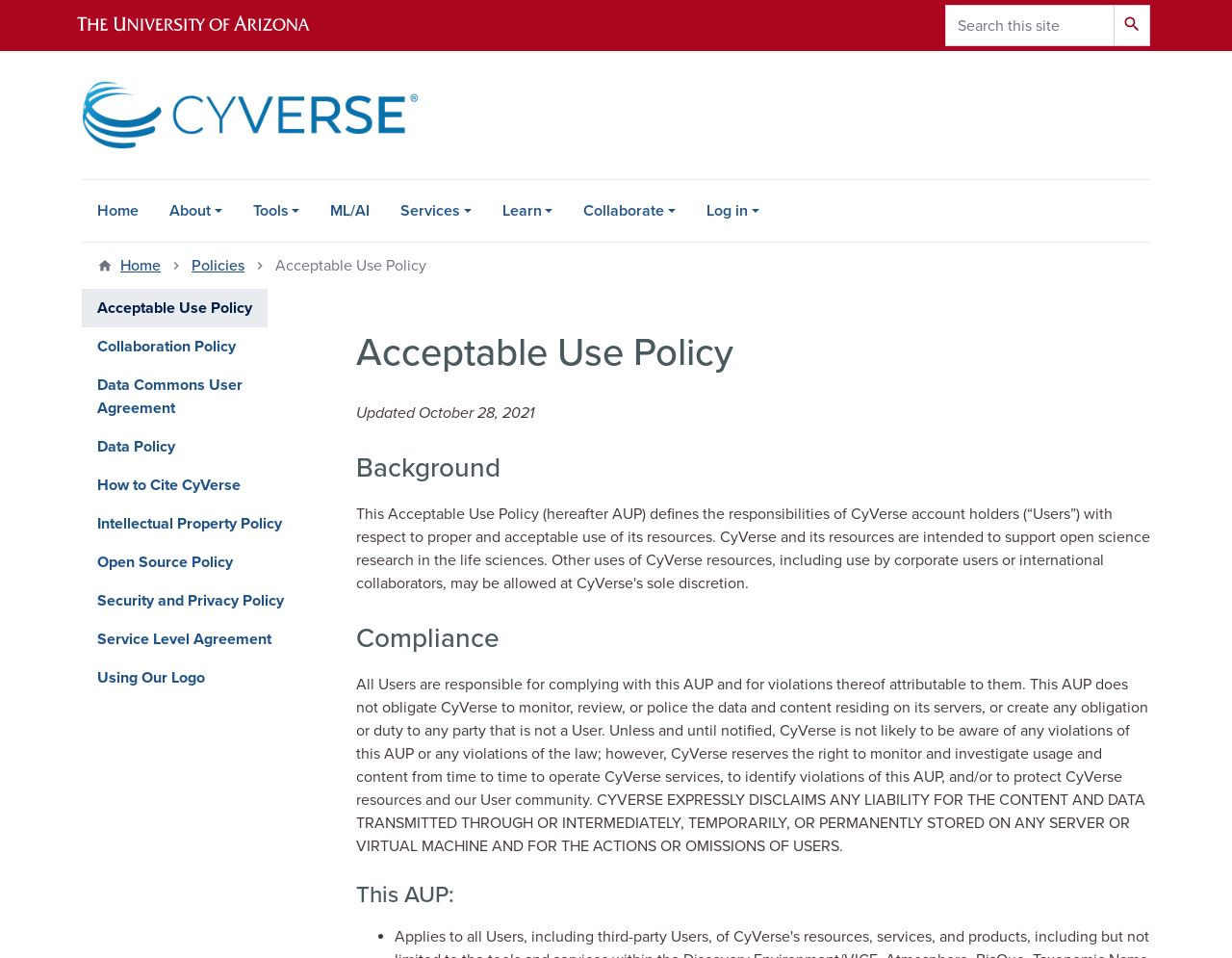Deliver a detailed narrative of the webpage's visual and textual elements.

This webpage is about CyVerse's Acceptable Use Policy (AUP). At the top, there is a banner with the University of Arizona's wordmark line logo on the left and a search bar on the right. Below the banner, there is a navigation menu with links to Home, About, Tools, ML/AI, Services, Learn, Collaborate, and Log in.

On the left side, there is a complementary section with a sidebar navigation menu listing various policies, including Acceptable Use Policy, Collaboration Policy, Data Commons User Agreement, and others.

The main content of the page is divided into sections, starting with a heading "Acceptable Use Policy" followed by a subheading "Updated October 28, 2021". The policy is then divided into sections, including "Background", "Compliance", and "This AUP:". The content of the policy is presented in a formal tone, outlining the responsibilities of CyVerse account holders and the consequences of violating the policy.

Throughout the page, there are several links and buttons that allow users to navigate to different sections of the policy or to other related pages. The overall layout is organized, with clear headings and concise text, making it easy to read and understand the policy.